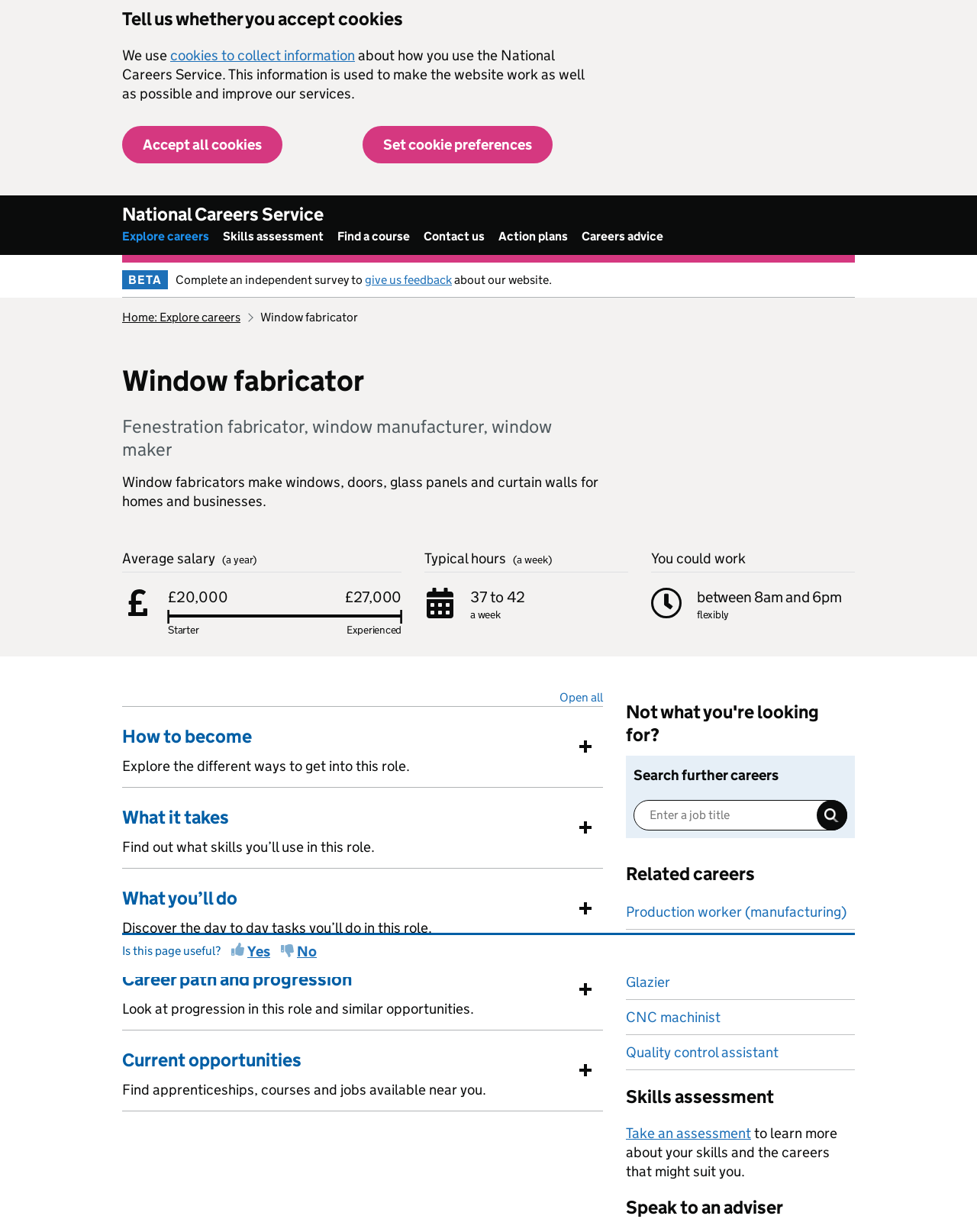Find the bounding box coordinates of the element to click in order to complete this instruction: "Search for a job title". The bounding box coordinates must be four float numbers between 0 and 1, denoted as [left, top, right, bottom].

[0.648, 0.649, 0.867, 0.674]